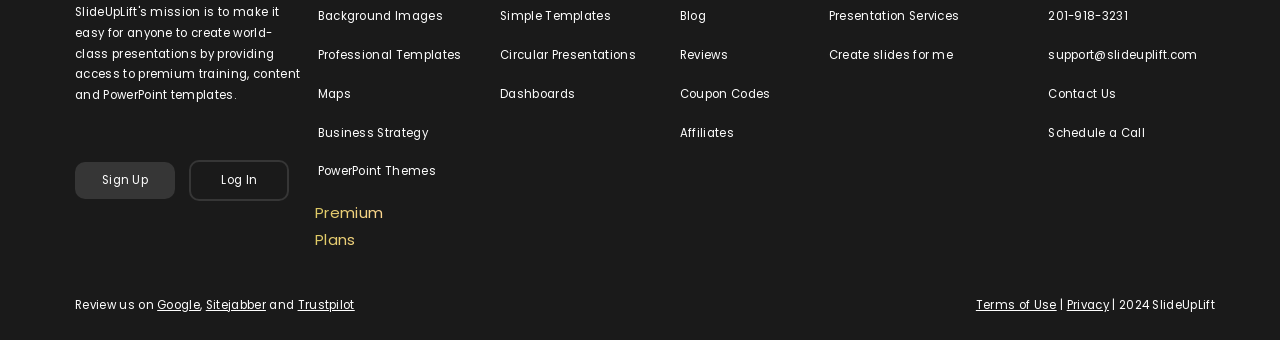Find the bounding box coordinates of the clickable region needed to perform the following instruction: "View Premium Plans". The coordinates should be provided as four float numbers between 0 and 1, i.e., [left, top, right, bottom].

[0.246, 0.593, 0.299, 0.734]